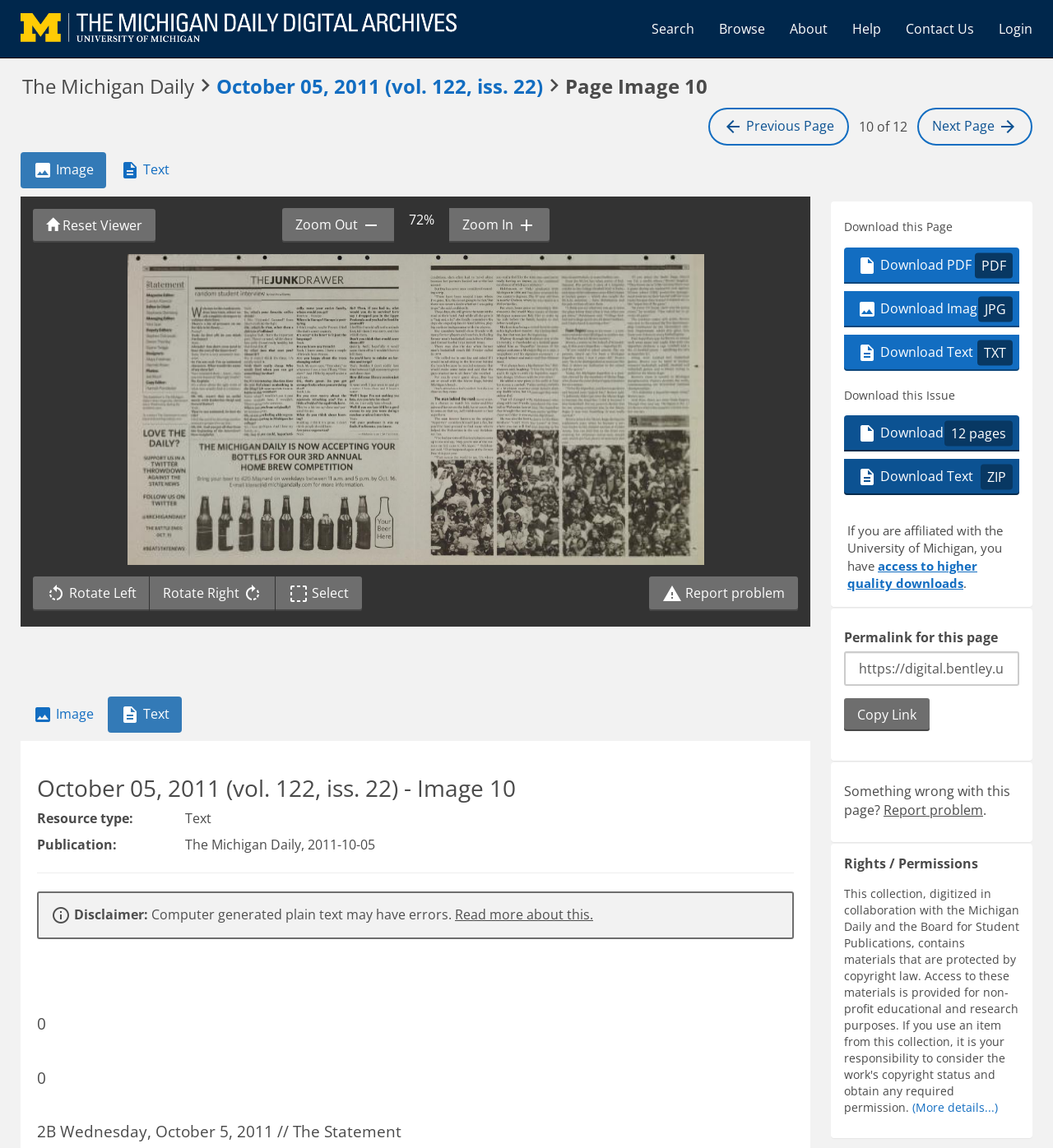Provide a short, one-word or phrase answer to the question below:
What is the publication date of this issue?

October 05, 2011